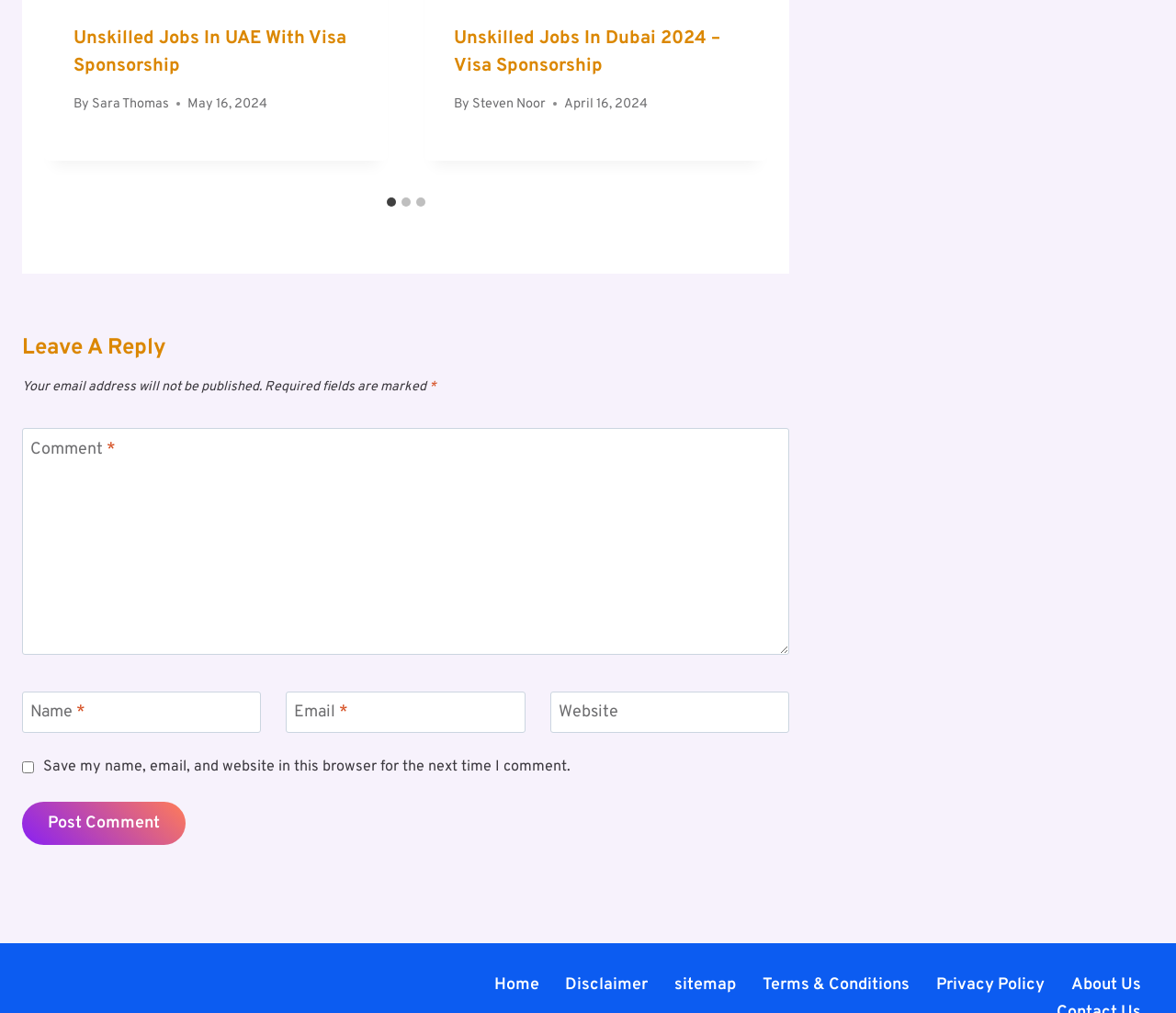Specify the bounding box coordinates of the element's region that should be clicked to achieve the following instruction: "Click on the 'Post Comment' button". The bounding box coordinates consist of four float numbers between 0 and 1, in the format [left, top, right, bottom].

[0.019, 0.791, 0.158, 0.835]